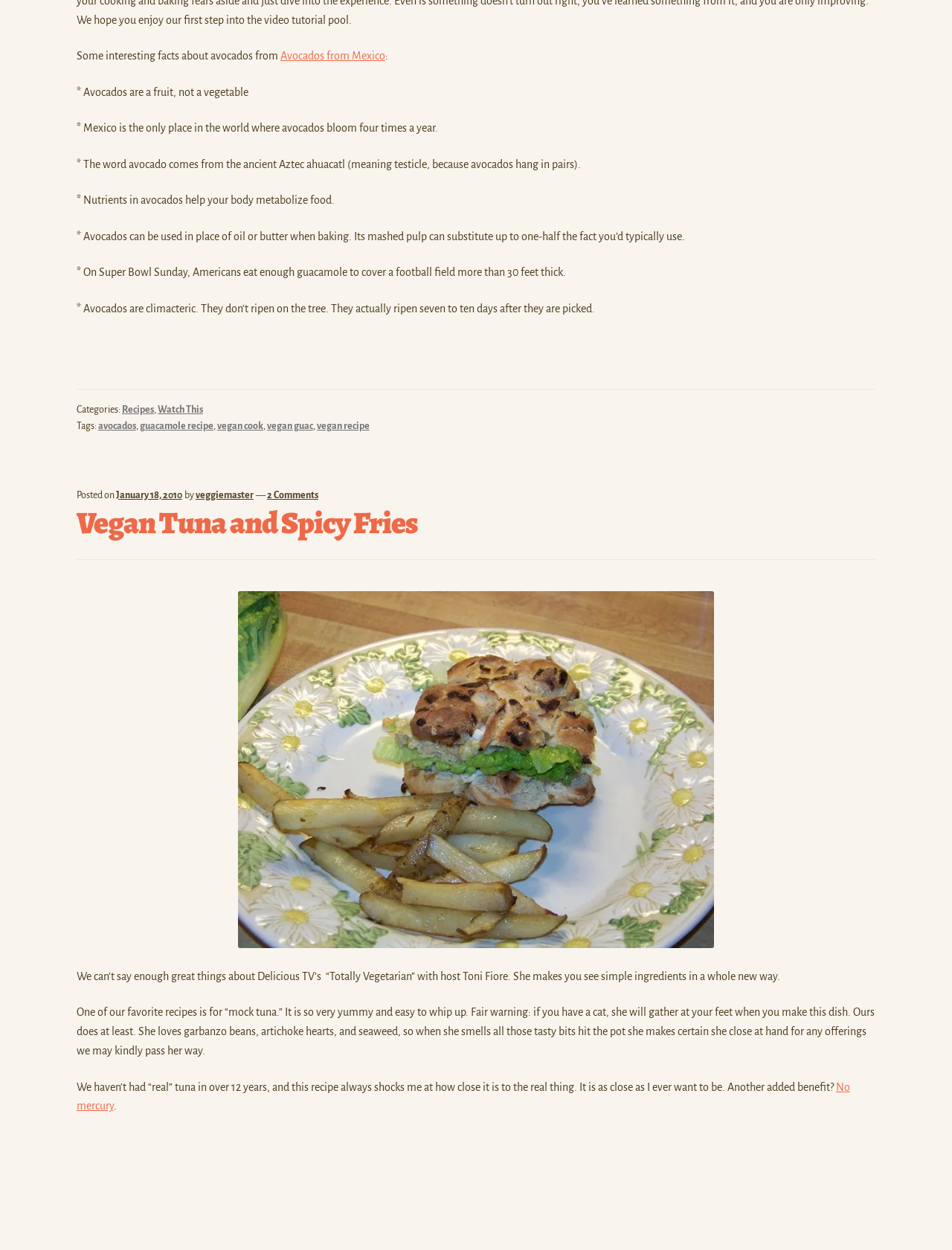Extract the bounding box coordinates of the UI element described: "January 18, 2010August 16, 2010". Provide the coordinates in the format [left, top, right, bottom] with values ranging from 0 to 1.

[0.122, 0.392, 0.191, 0.4]